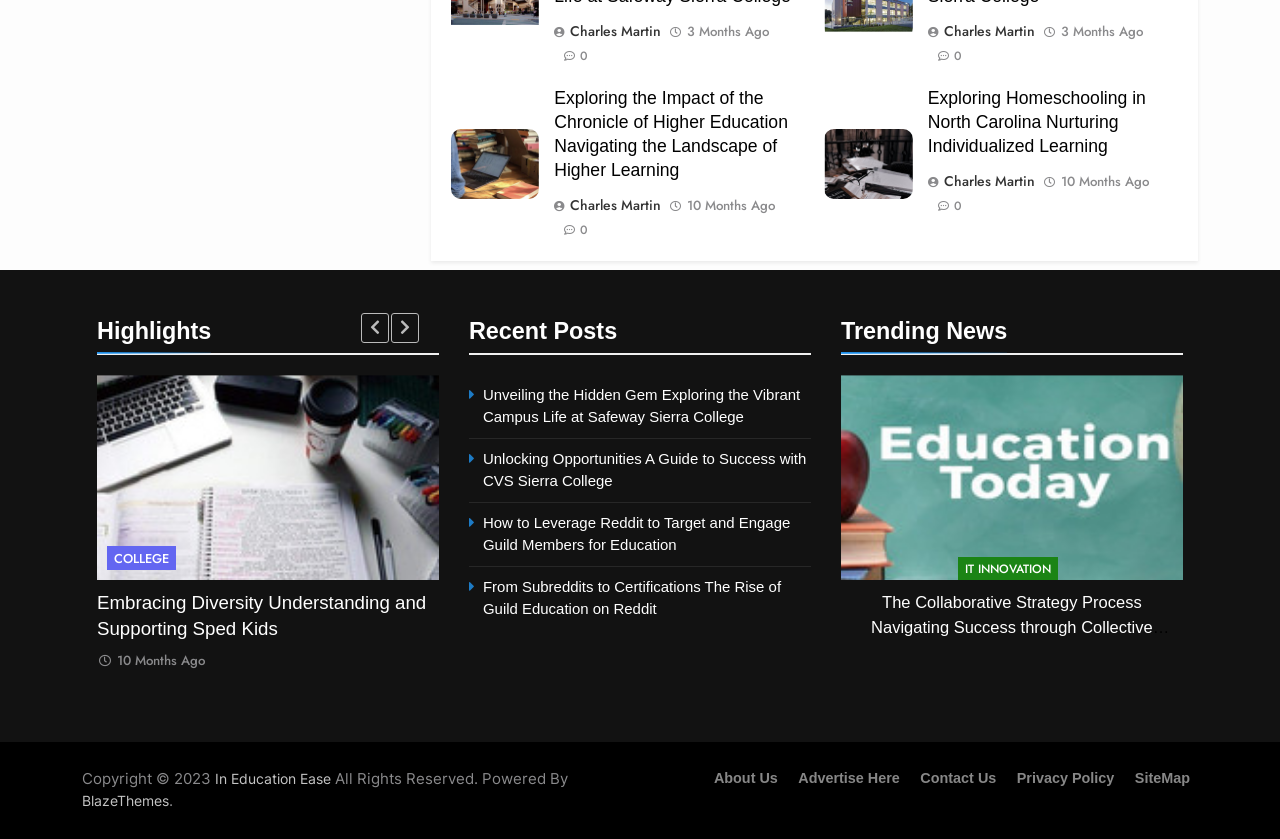Can you specify the bounding box coordinates for the region that should be clicked to fulfill this instruction: "Learn more about 'Bifacial Solar Technology'".

None